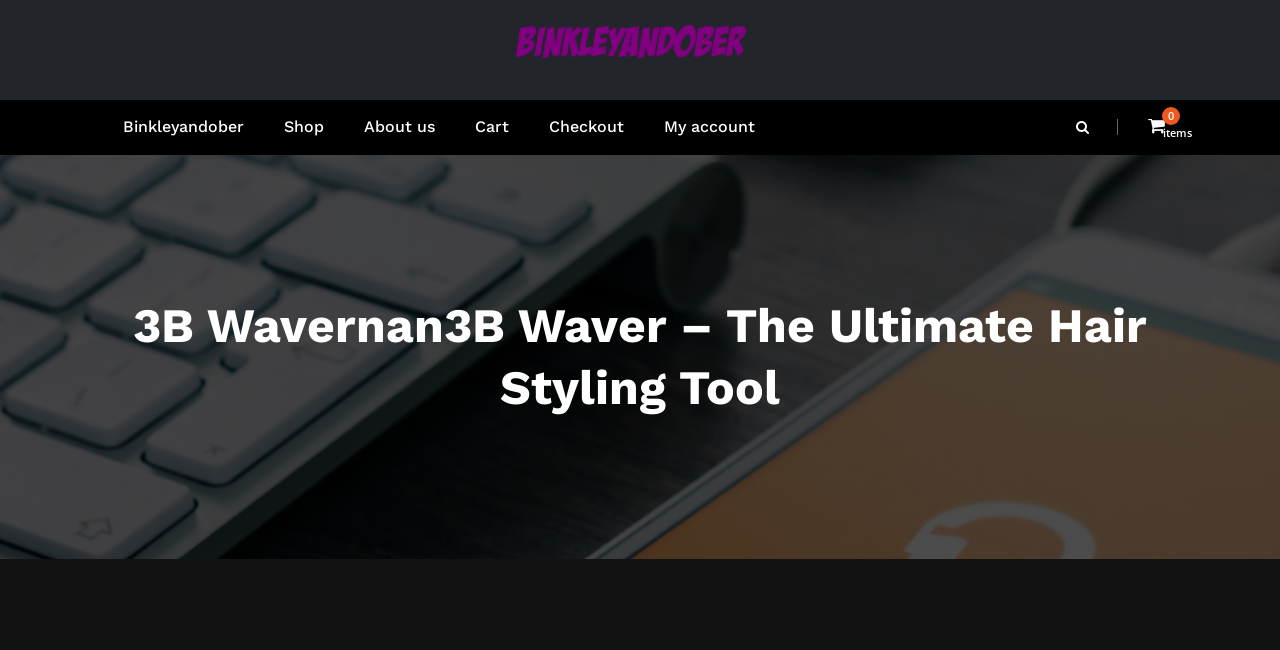Illustrate the webpage's structure and main components comprehensively.

The webpage is about the 3B Wavernan3B Waver, a revolutionary hair styling tool. At the top left of the page, there is a logo image of "binkleyandober" with a corresponding link. Below the logo, there is a navigation menu with six links: "Binkleyandober", "Shop", "About us", "Cart", "Checkout", and "My account". These links are aligned horizontally and take up about half of the page's width.

On the top right side of the page, there is a search icon represented by "\uf002" and a link with no text. Next to these elements, there is a text "0 items" indicating the number of items in the cart.

The main content of the page starts with a heading that reads "3B Wavernan3B Waver – The Ultimate Hair Styling Tool", which is centered and takes up most of the page's width. This heading is likely the title of the page and introduces the product.